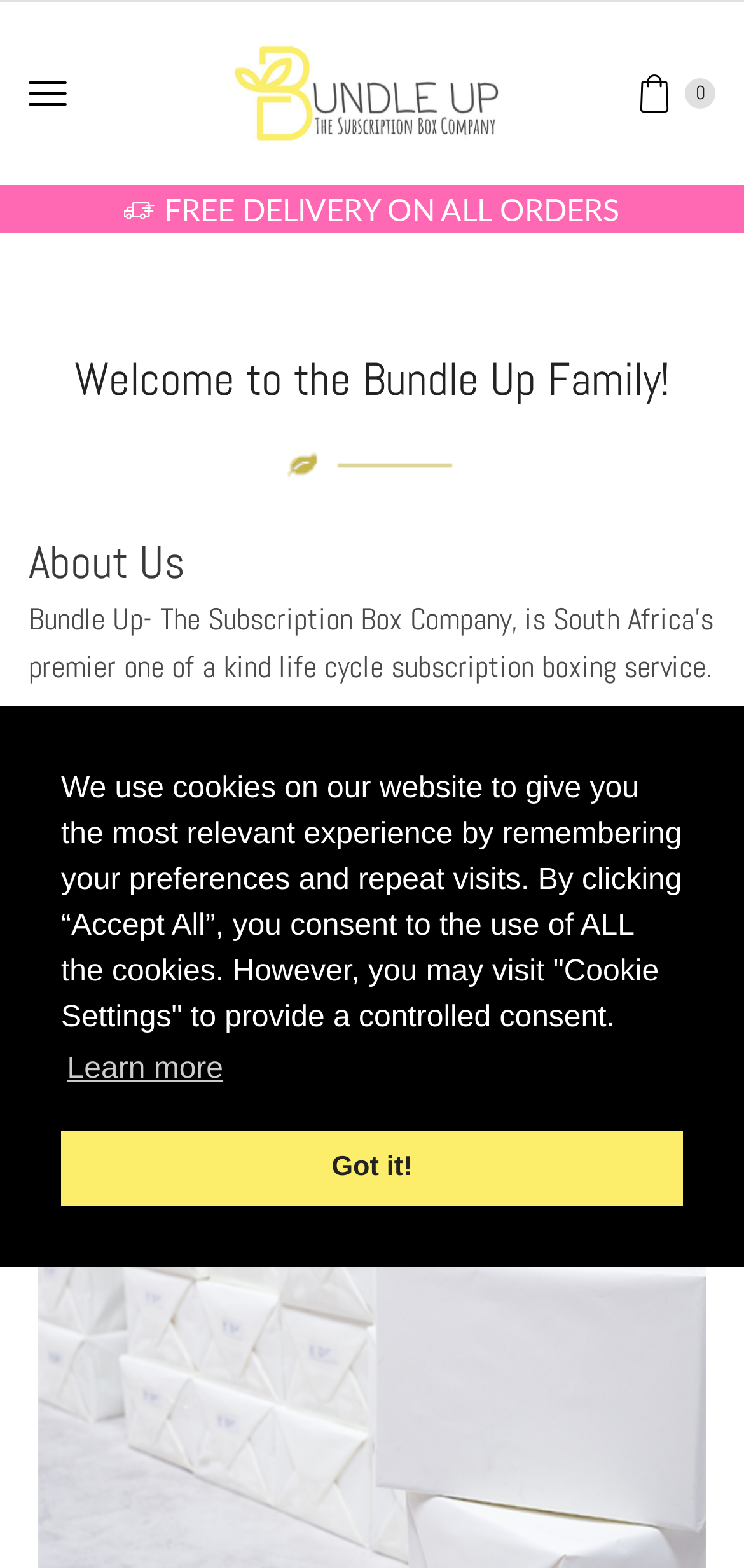Offer a thorough description of the webpage.

The webpage is about Bundle Up, a subscription box company in South Africa. At the top, there is a logo of Bundle Up, which is an image, accompanied by a link to the company's main page. Below the logo, there is a heading that announces "FREE DELIVERY ON ALL ORDERS". 

On the top right corner, there is a link with an icon, possibly a shopping cart or account icon. 

The main content of the page starts with a welcome message, "Welcome to the Bundle Up Family!", followed by a heading "About Us". Below the heading, there is a paragraph that describes Bundle Up as South Africa's premier one-of-a-kind life cycle subscription boxing service. 

Another paragraph below explains that the company was initially created to support parents and caregivers with the active development of their child's seven sensory systems through customized boxes comprising specifically designed activities and crafted items.

At the bottom right corner, there is a "Back To Top" button with an arrow icon, allowing users to quickly navigate back to the top of the page.

On the initial load, a cookie consent dialog appears at the middle of the page, informing users about the use of cookies on the website. The dialog contains a description of the cookies, a "Learn more" button, and a "Got it!" button to dismiss the message.